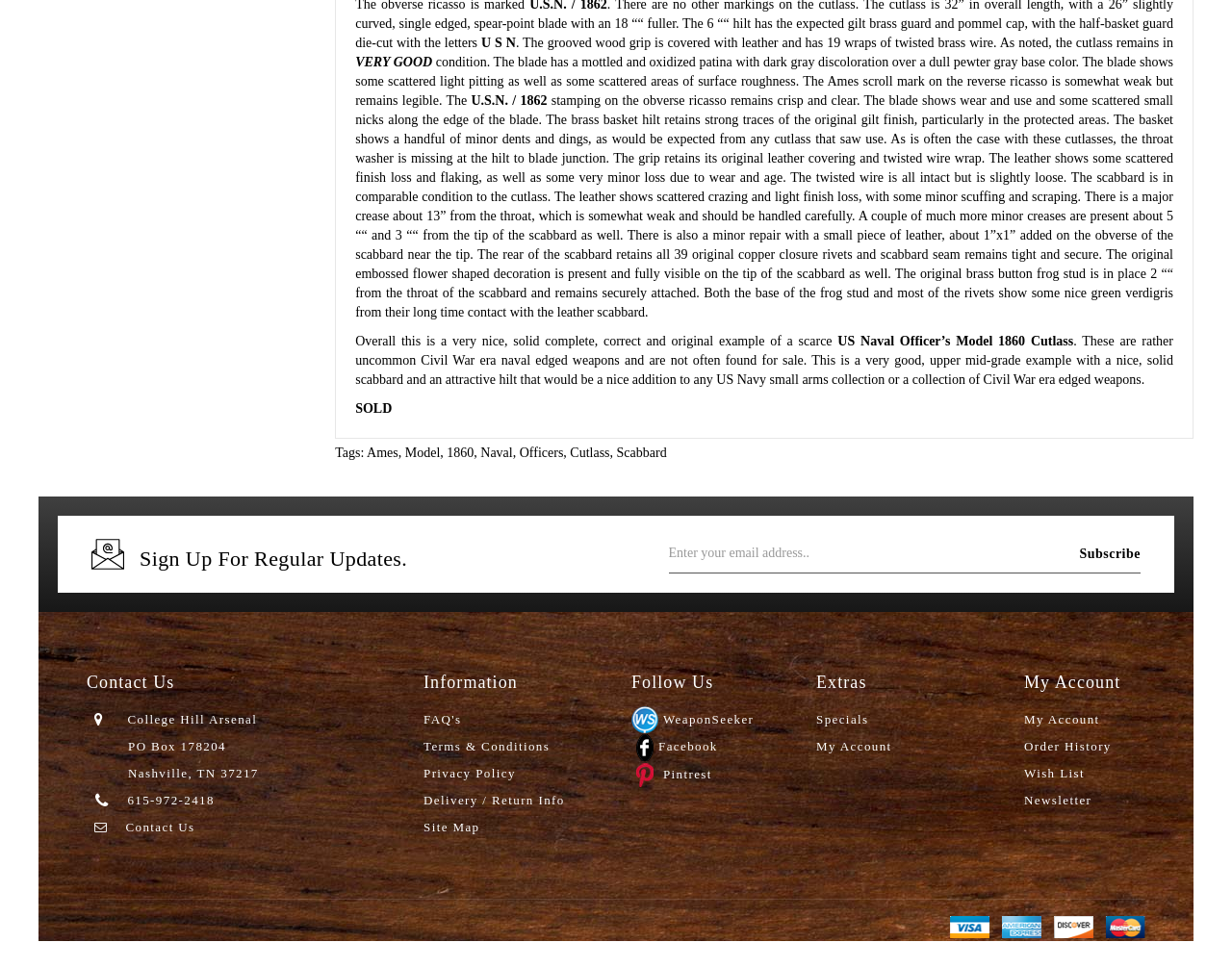Provide the bounding box coordinates of the HTML element this sentence describes: "Delivery / Return Info". The bounding box coordinates consist of four float numbers between 0 and 1, i.e., [left, top, right, bottom].

[0.344, 0.819, 0.458, 0.834]